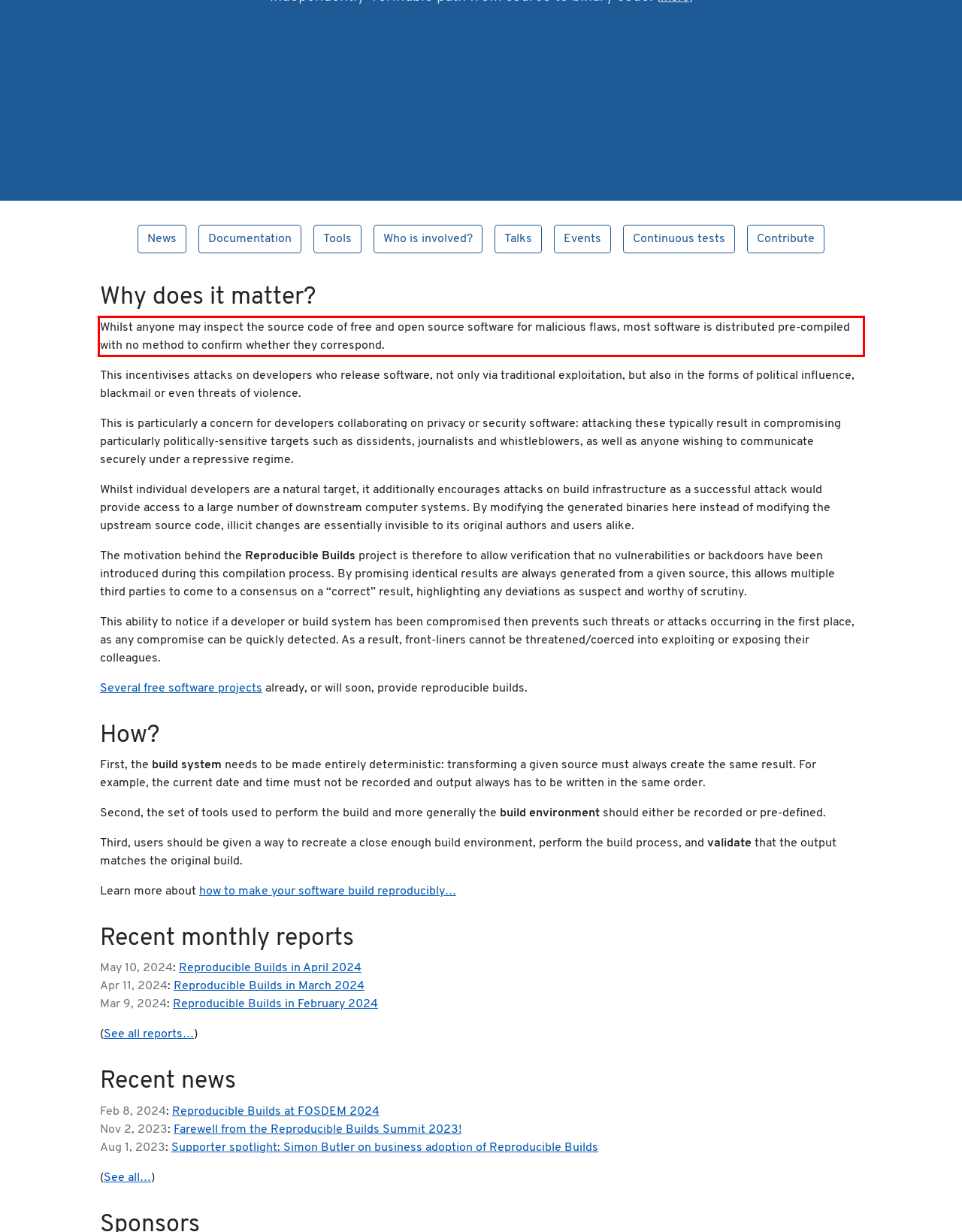Please extract the text content from the UI element enclosed by the red rectangle in the screenshot.

Whilst anyone may inspect the source code of free and open source software for malicious flaws, most software is distributed pre-compiled with no method to confirm whether they correspond.